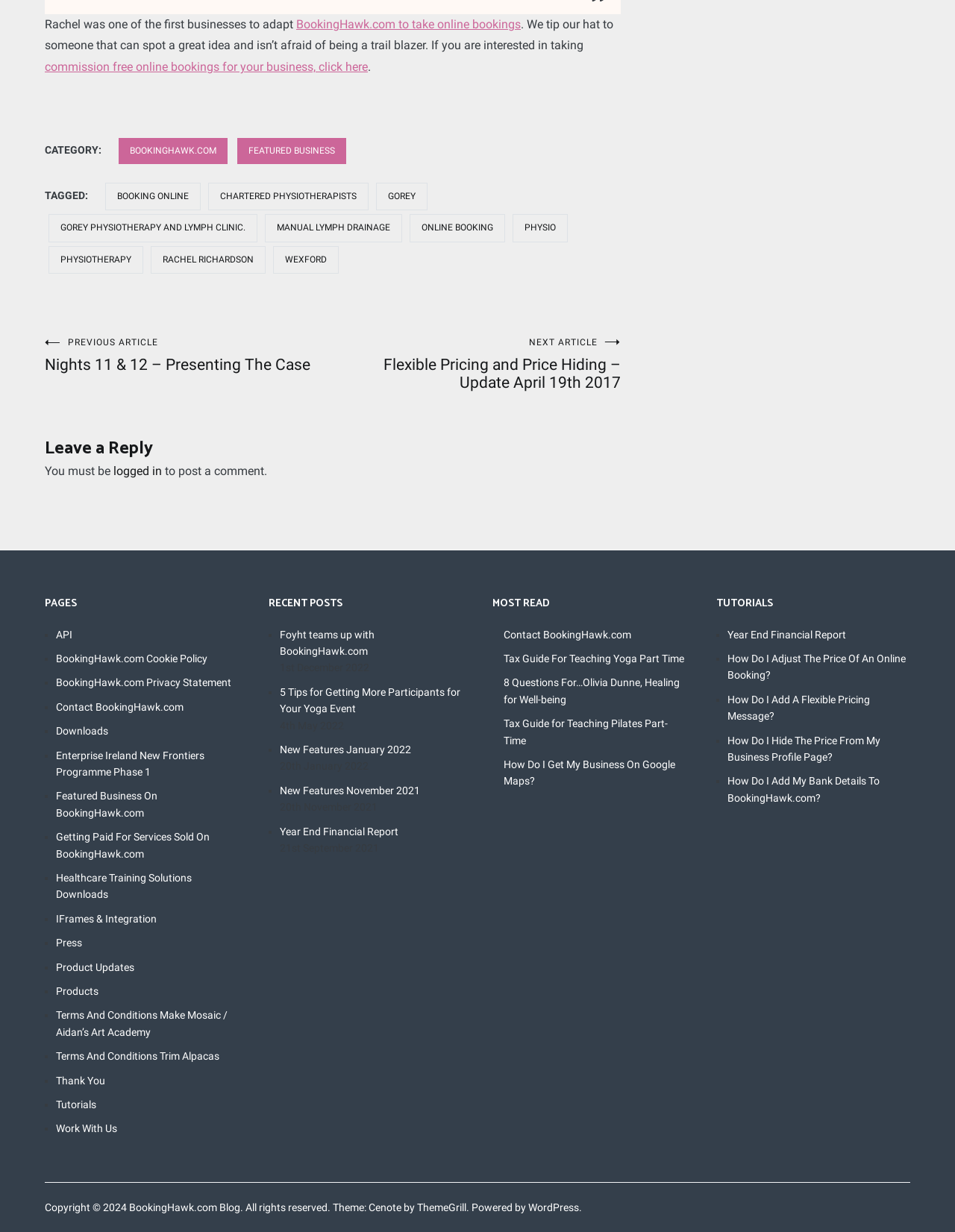Locate the bounding box coordinates of the clickable area to execute the instruction: "click the link to take commission free online bookings for your business". Provide the coordinates as four float numbers between 0 and 1, represented as [left, top, right, bottom].

[0.047, 0.049, 0.385, 0.06]